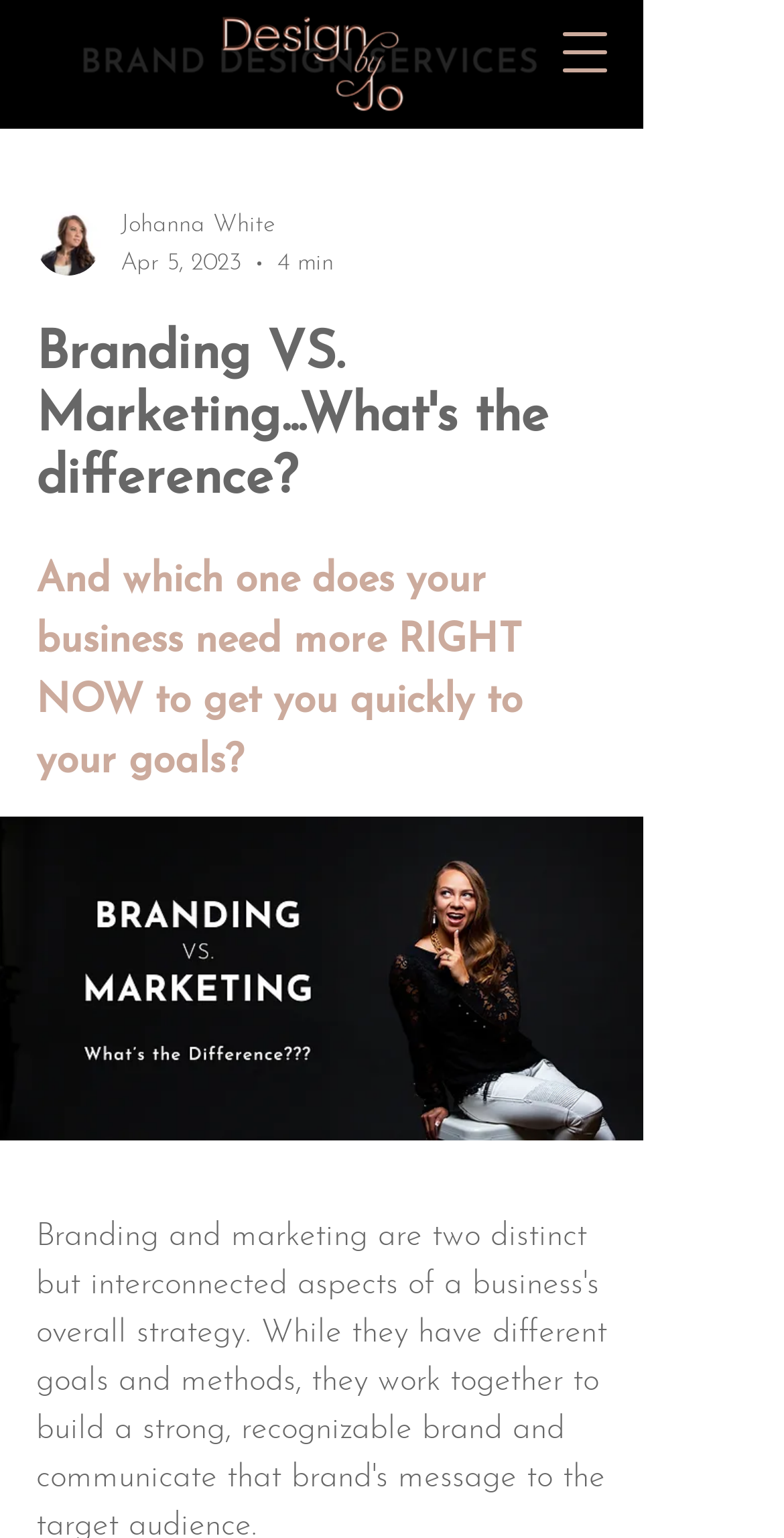What is the author's name?
Answer with a single word or phrase, using the screenshot for reference.

Johanna White